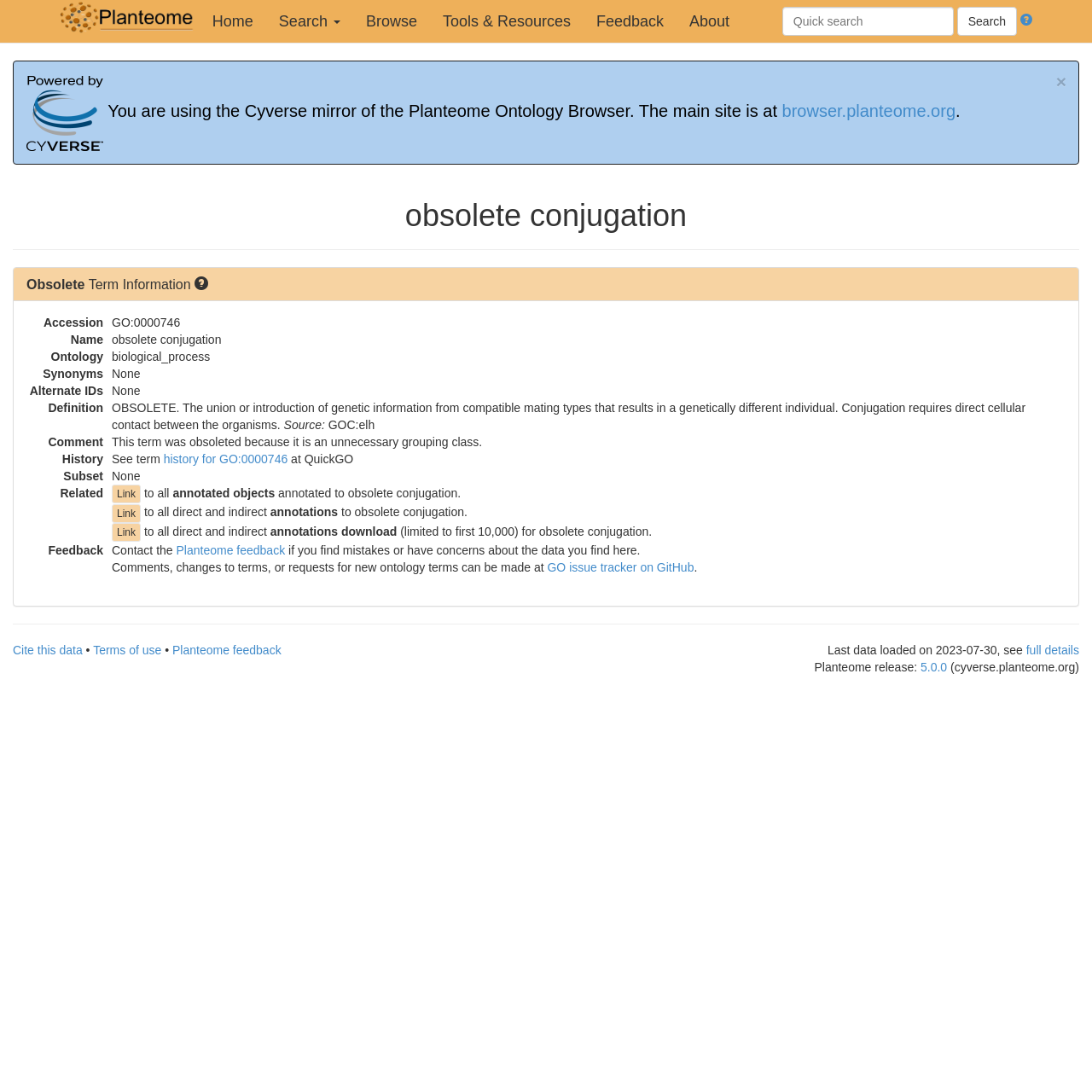Provide the bounding box coordinates of the section that needs to be clicked to accomplish the following instruction: "Go to the Home page."

[0.183, 0.0, 0.244, 0.039]